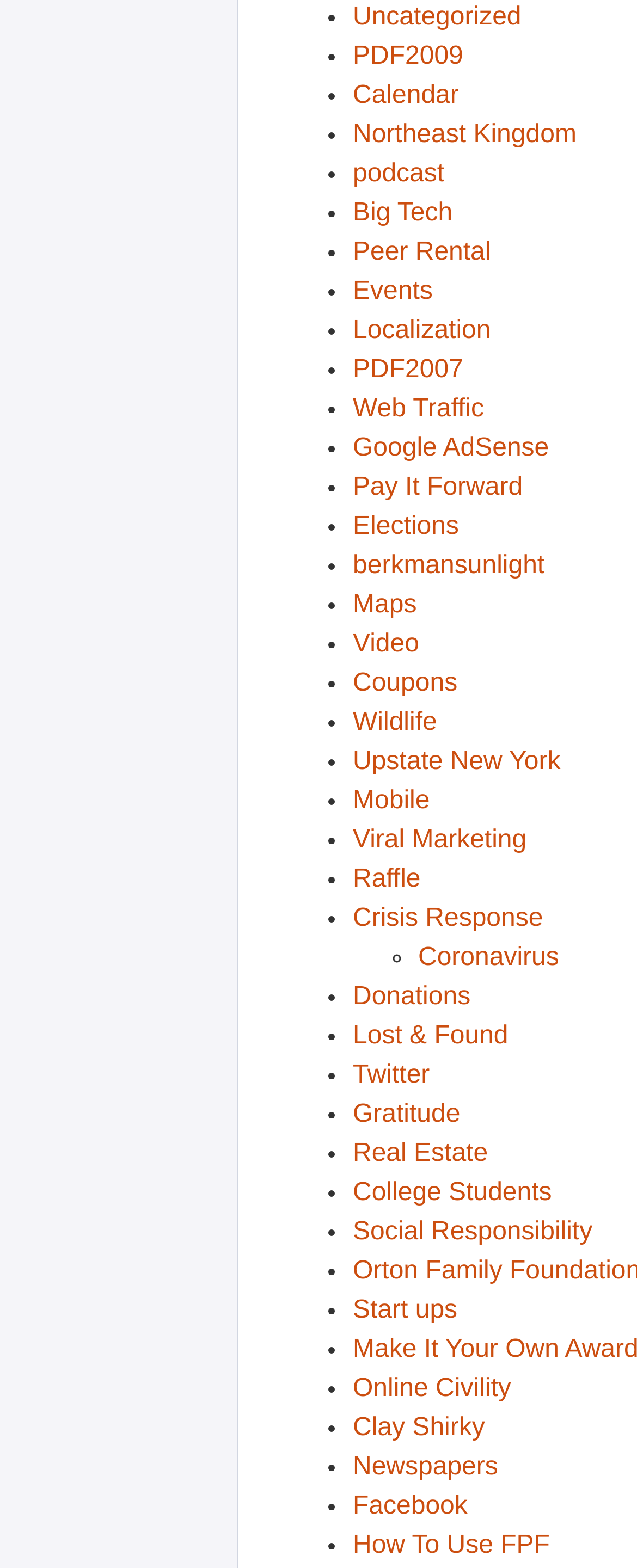How many list markers are there on the webpage?
Using the visual information, answer the question in a single word or phrase.

41